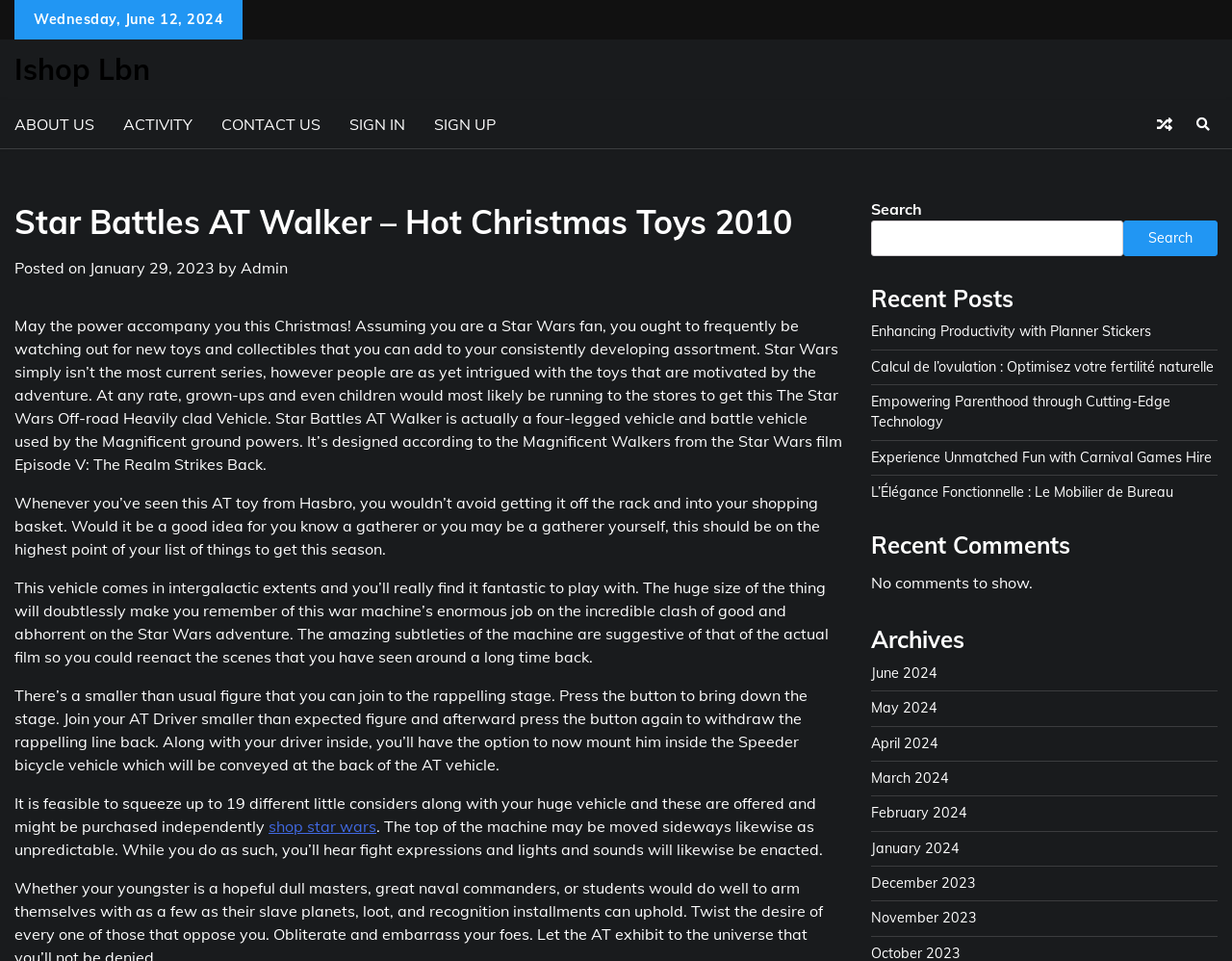Can you pinpoint the bounding box coordinates for the clickable element required for this instruction: "Click on the 'shop star wars' link"? The coordinates should be four float numbers between 0 and 1, i.e., [left, top, right, bottom].

[0.218, 0.85, 0.305, 0.87]